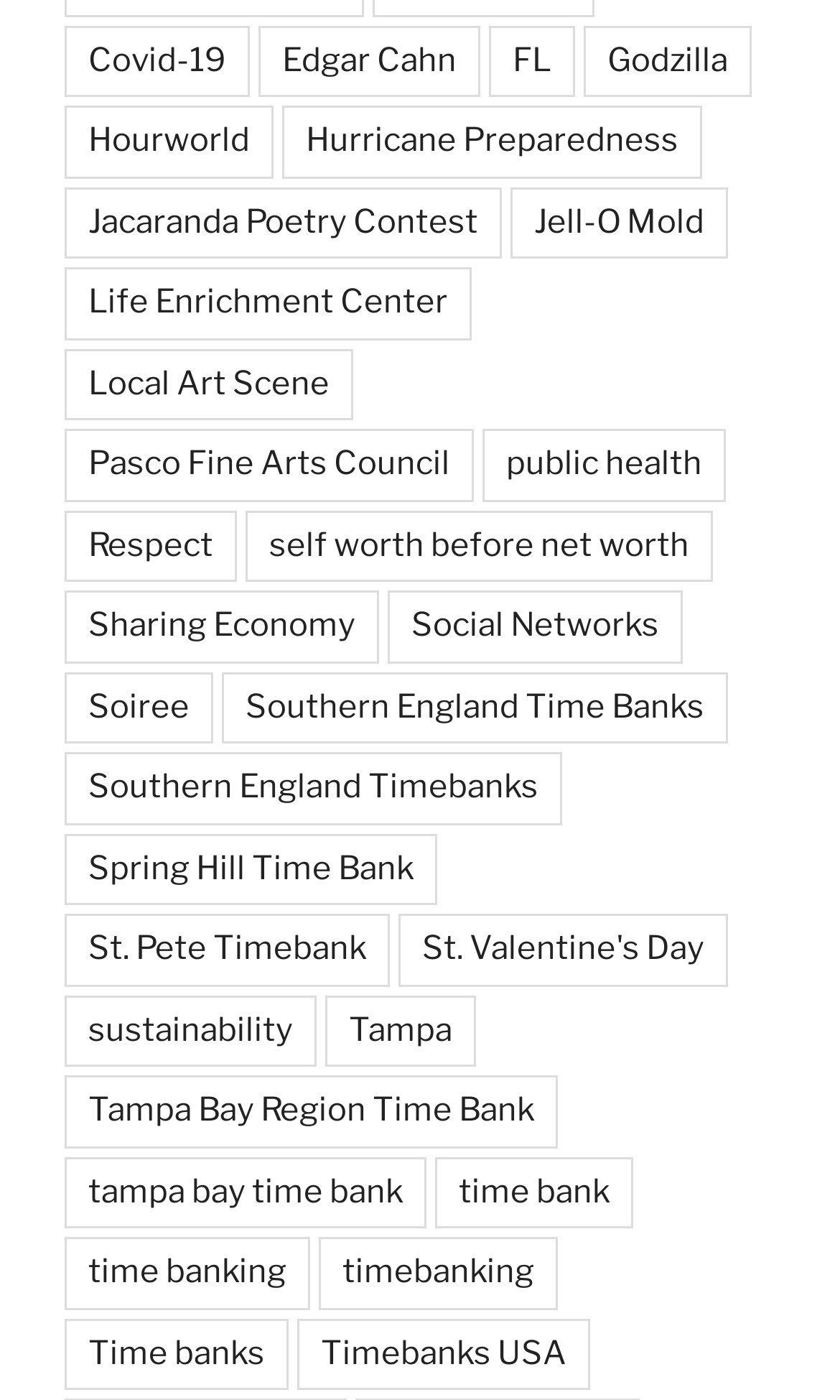How many links are related to a specific location?
Using the details from the image, give an elaborate explanation to answer the question.

I searched for location-related keywords such as 'FL', 'Tampa', 'Pasco', 'St. Pete', and 'Southern England' in the OCR text of the link elements and found 5 links that are related to a specific location.